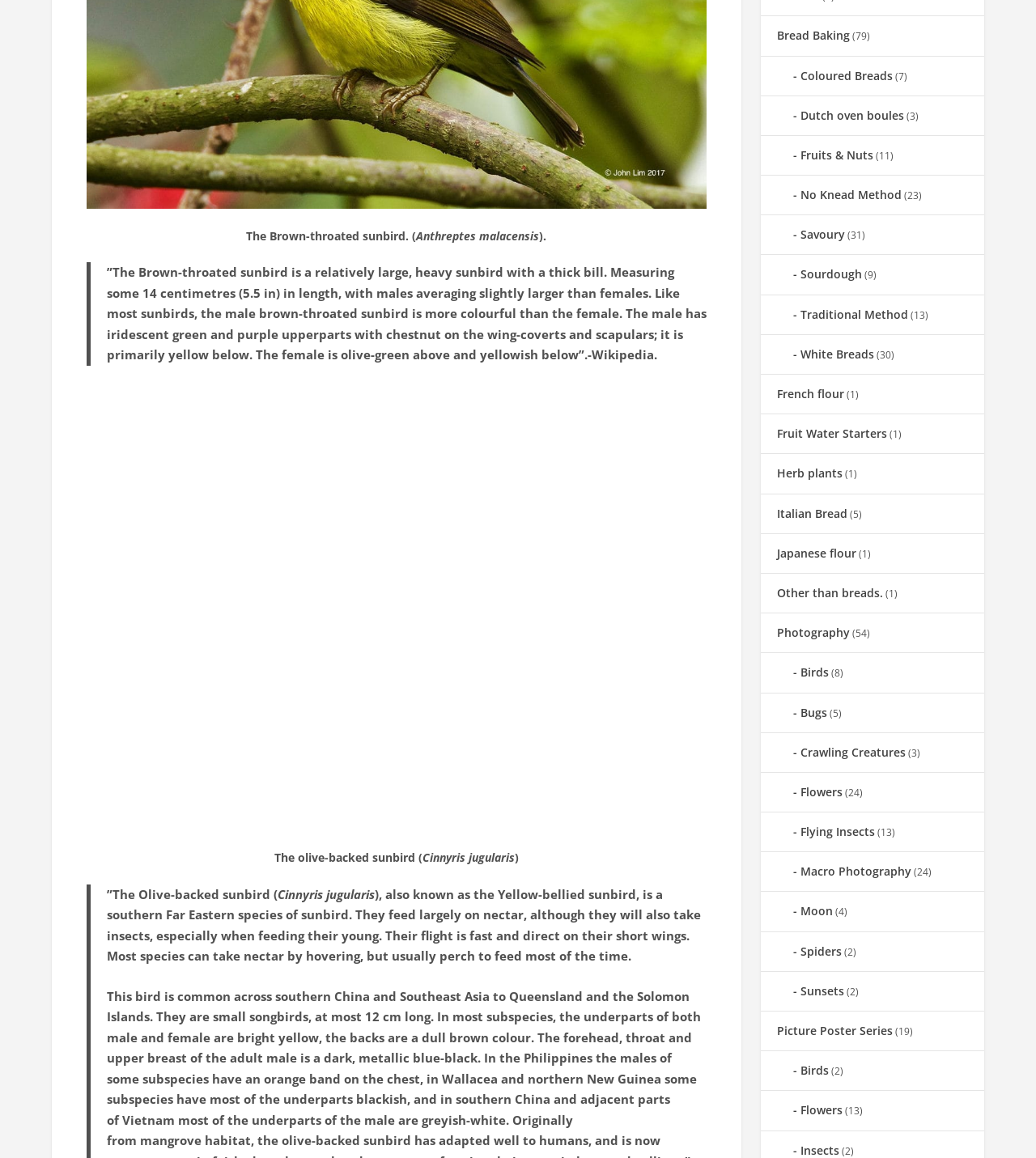Please find the bounding box coordinates for the clickable element needed to perform this instruction: "Explore 'French flour'".

[0.75, 0.311, 0.815, 0.324]